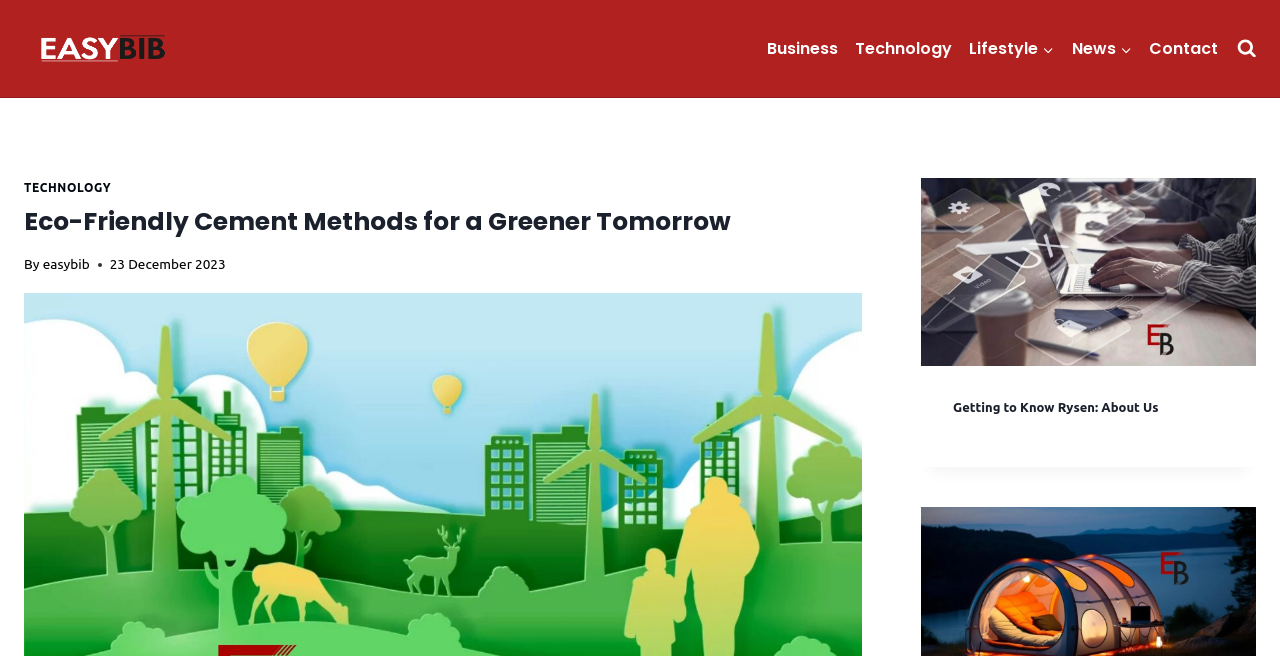Provide the bounding box coordinates of the HTML element this sentence describes: ""page not found" support guide". The bounding box coordinates consist of four float numbers between 0 and 1, i.e., [left, top, right, bottom].

None